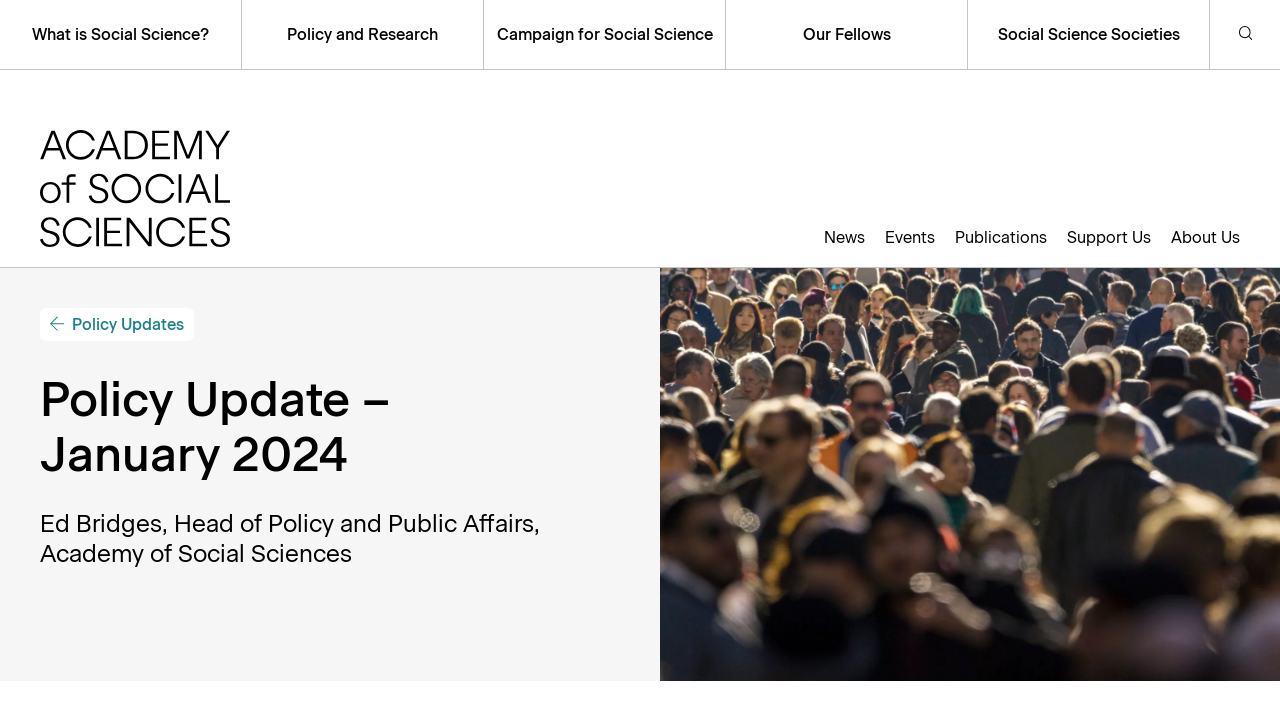What is the name of the person who wrote the policy update? From the image, respond with a single word or brief phrase.

Ed Bridges